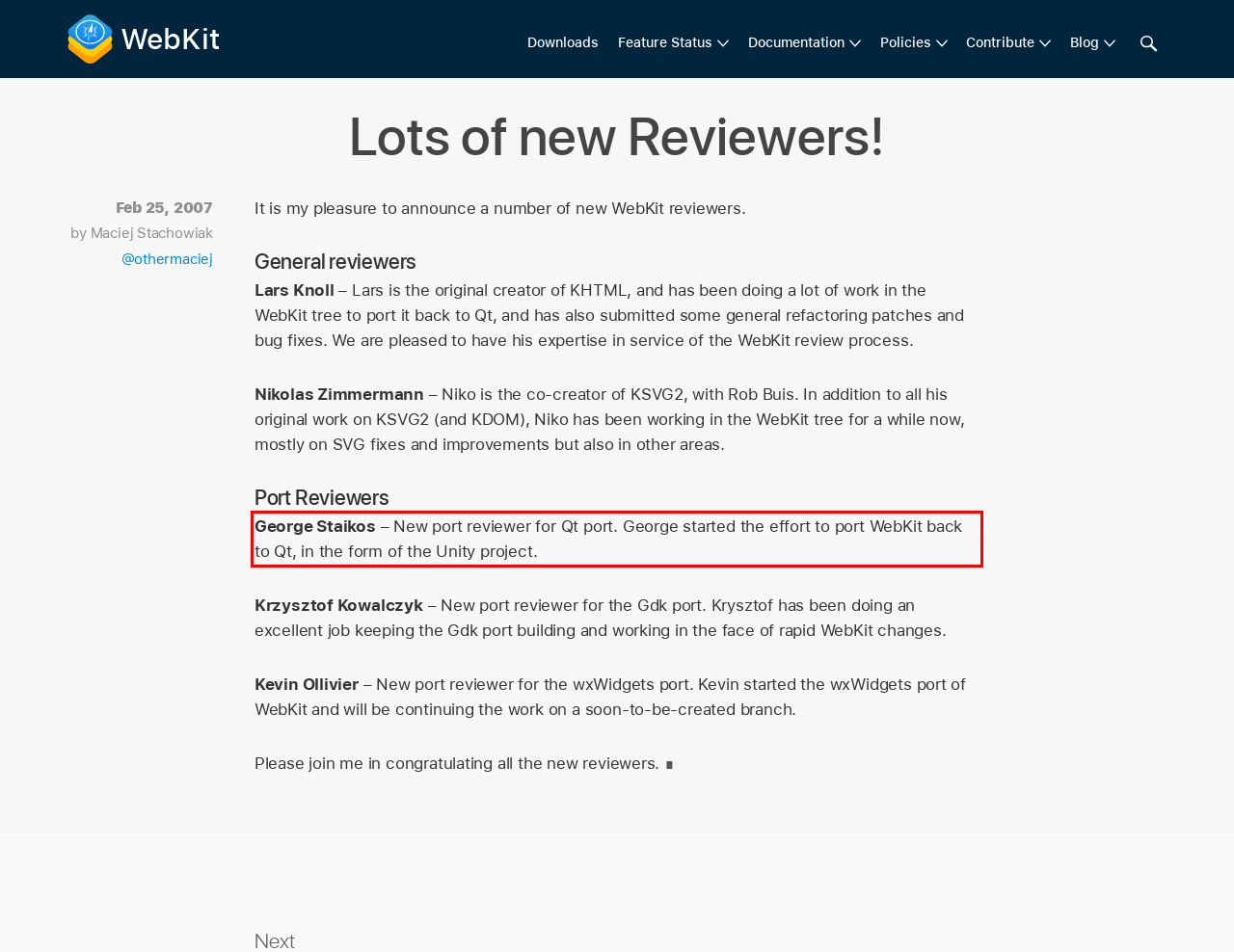Please examine the webpage screenshot and extract the text within the red bounding box using OCR.

George Staikos – New port reviewer for Qt port. George started the effort to port WebKit back to Qt, in the form of the Unity project.